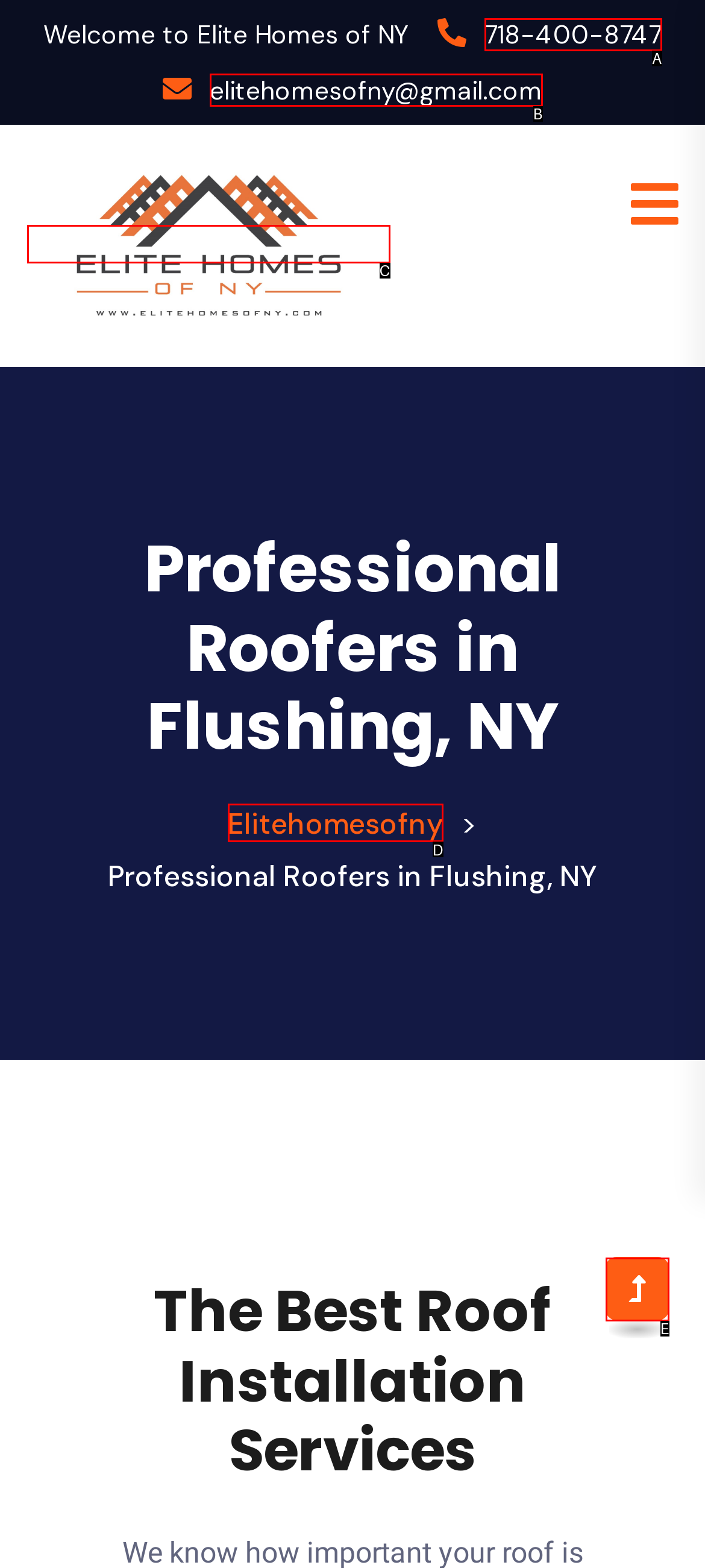Determine the HTML element that best aligns with the description: alt="Logo"
Answer with the appropriate letter from the listed options.

C